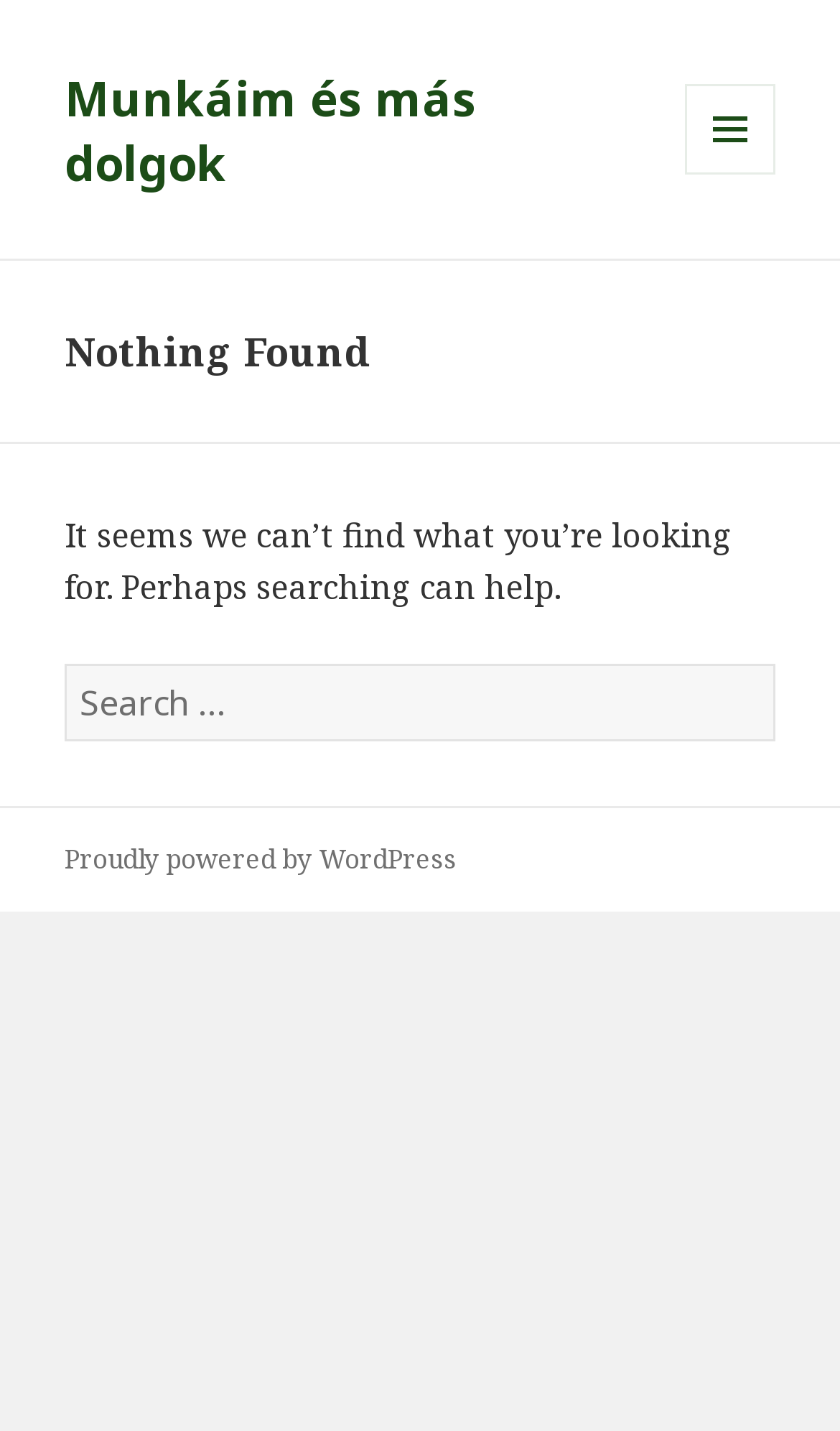What is the name of the platform powering this website?
Answer the question with a detailed explanation, including all necessary information.

At the bottom of the webpage, I can see a link 'Proudly powered by WordPress', which indicates that this website is built using the WordPress platform.